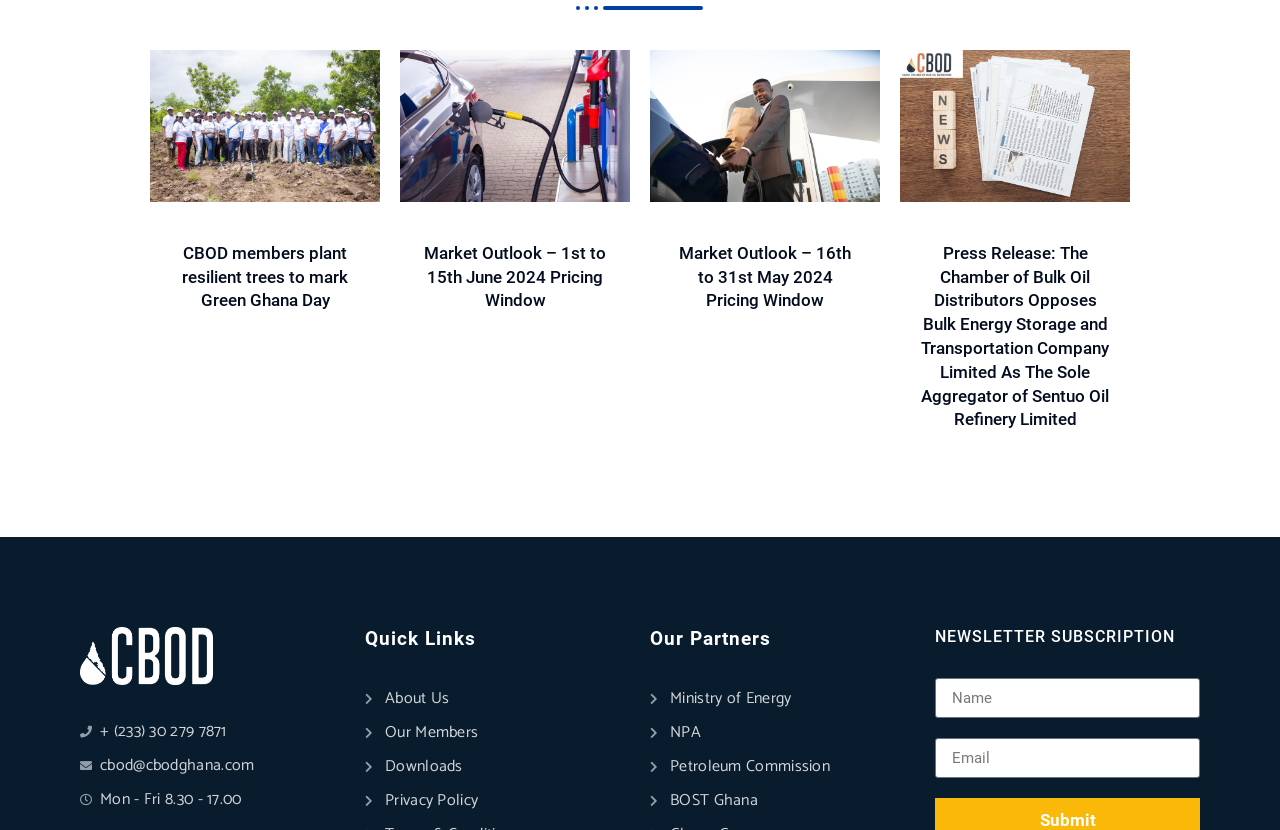Please provide the bounding box coordinates for the element that needs to be clicked to perform the instruction: "Click on the link 'CBOD members plant on Green Ghana Day'". The coordinates must consist of four float numbers between 0 and 1, formatted as [left, top, right, bottom].

[0.117, 0.06, 0.297, 0.243]